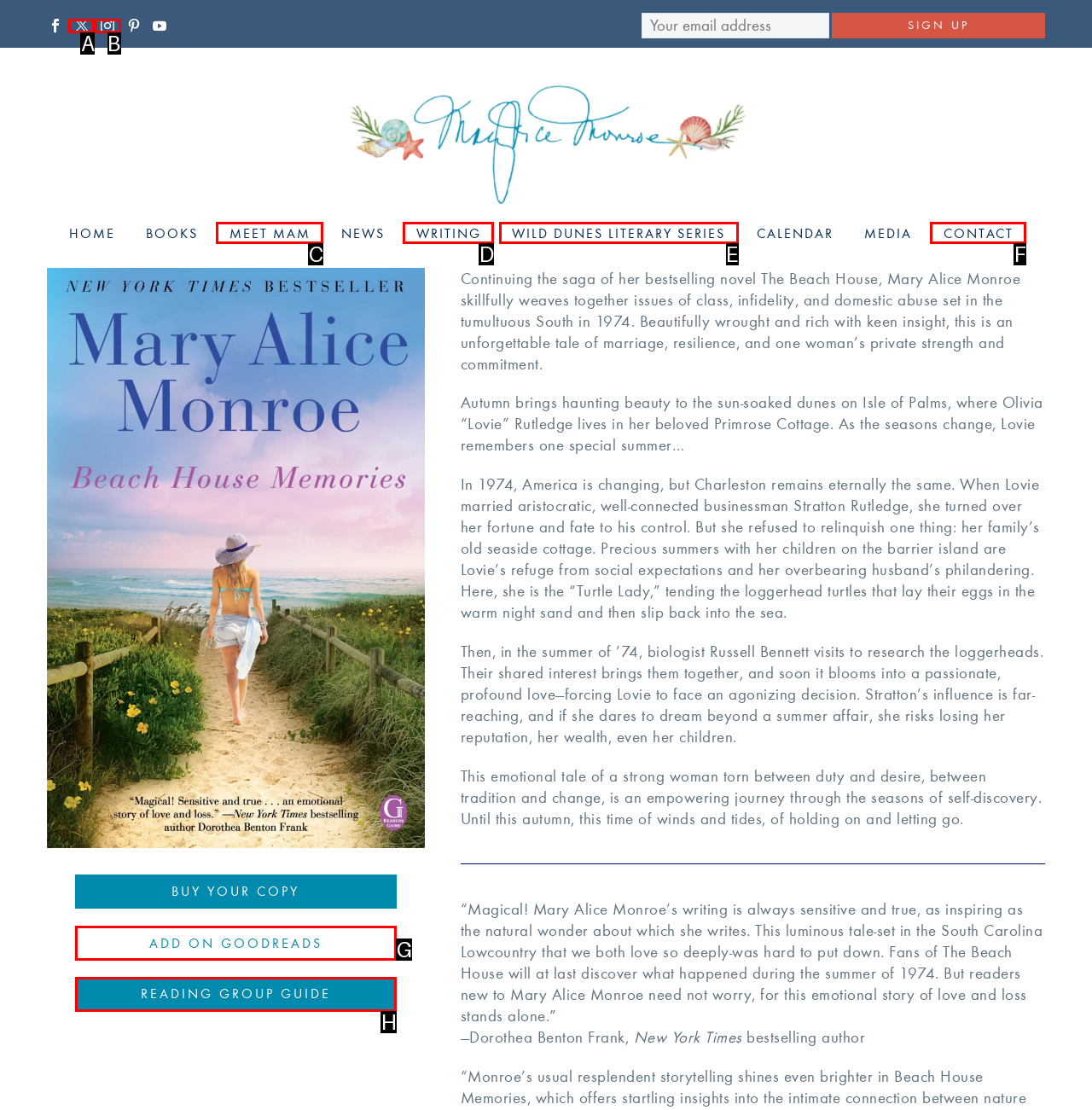Identify which HTML element should be clicked to fulfill this instruction: Click the 'ADD ON GOODREADS' link Reply with the correct option's letter.

G